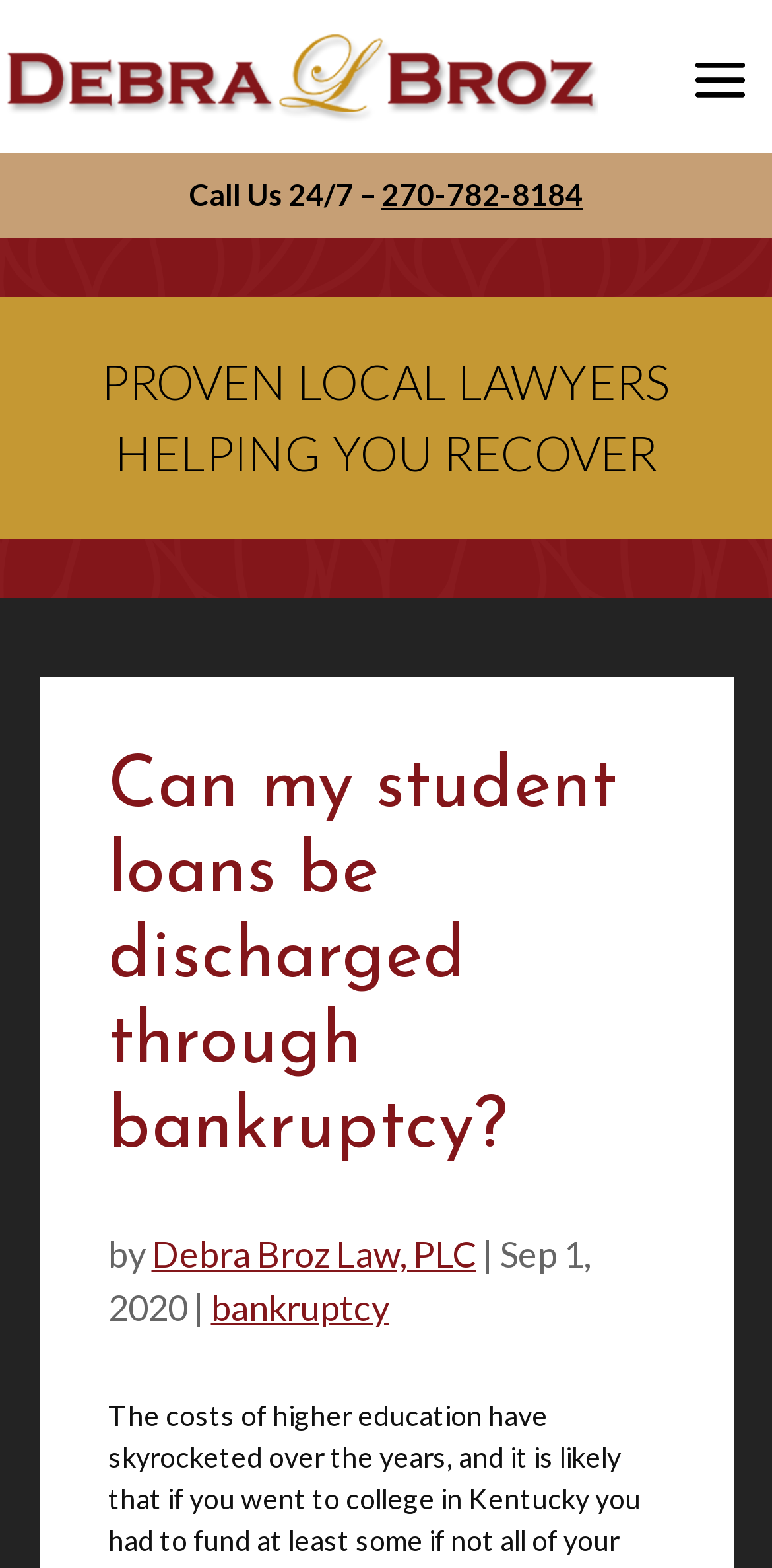What is the name of the law firm?
Please give a detailed and thorough answer to the question, covering all relevant points.

I found the name of the law firm by looking at the section that says 'by Debra Broz Law, PLC' which is located below the main heading of the webpage.